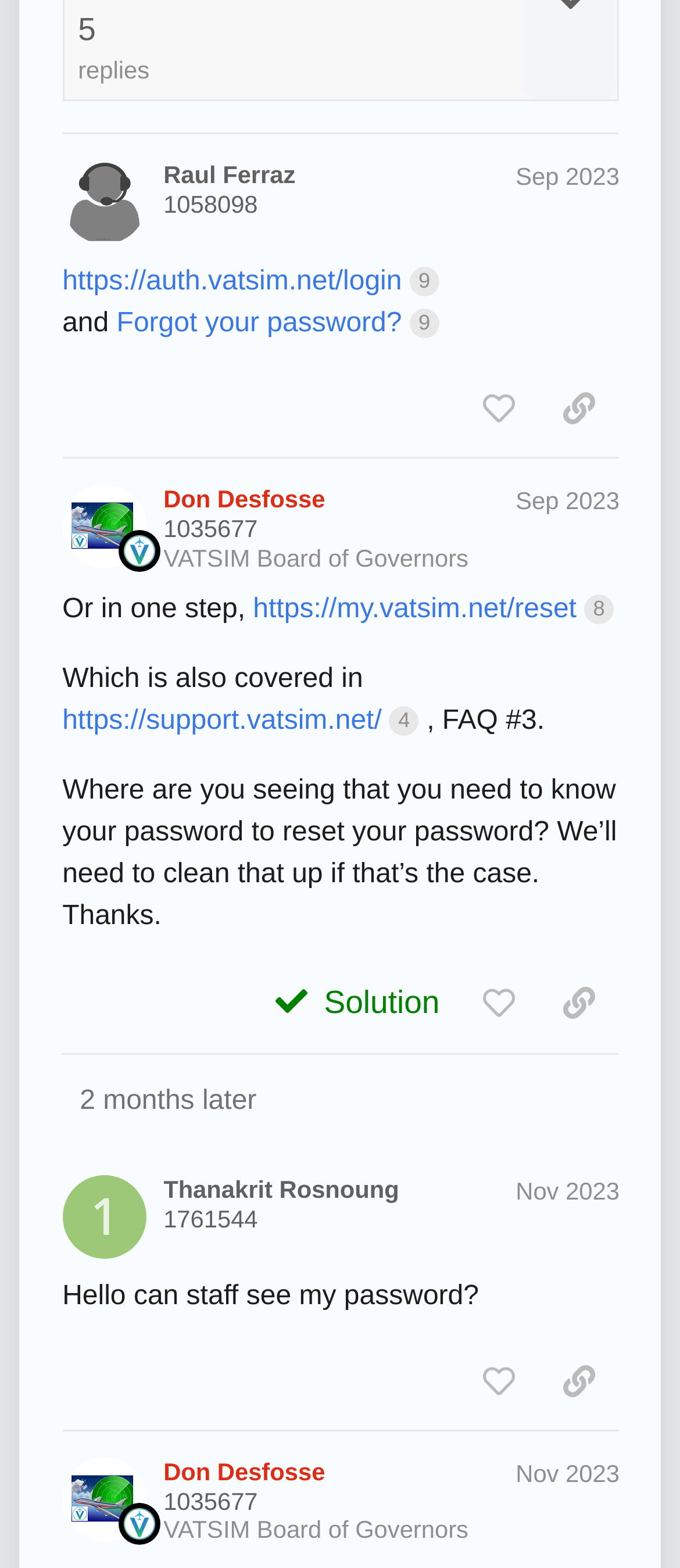What is the username of the person who wrote the post on Nov 25, 2023?
Give a single word or phrase answer based on the content of the image.

1761544